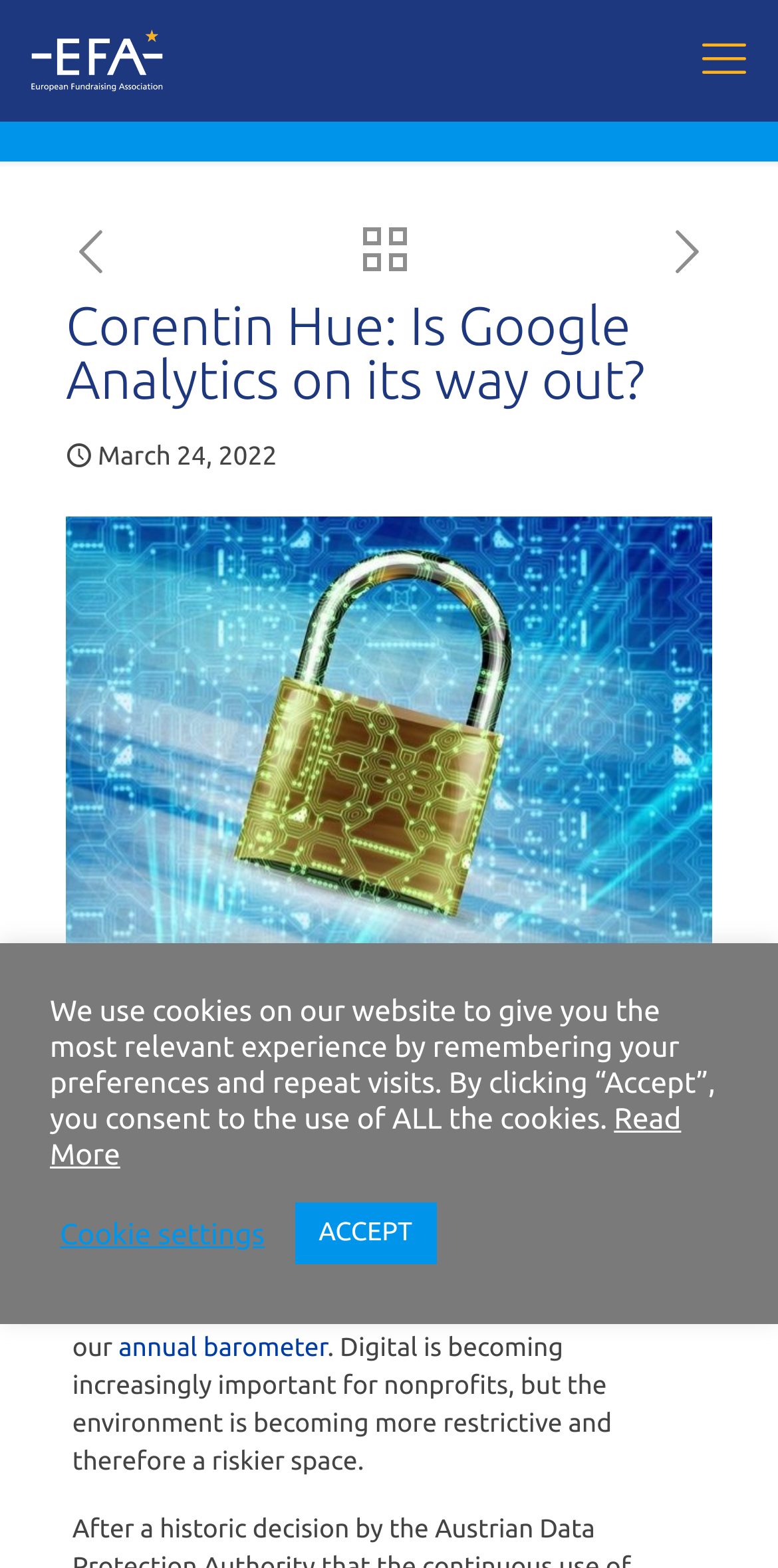Please locate the bounding box coordinates for the element that should be clicked to achieve the following instruction: "view all posts". Ensure the coordinates are given as four float numbers between 0 and 1, i.e., [left, top, right, bottom].

[0.467, 0.145, 0.523, 0.181]